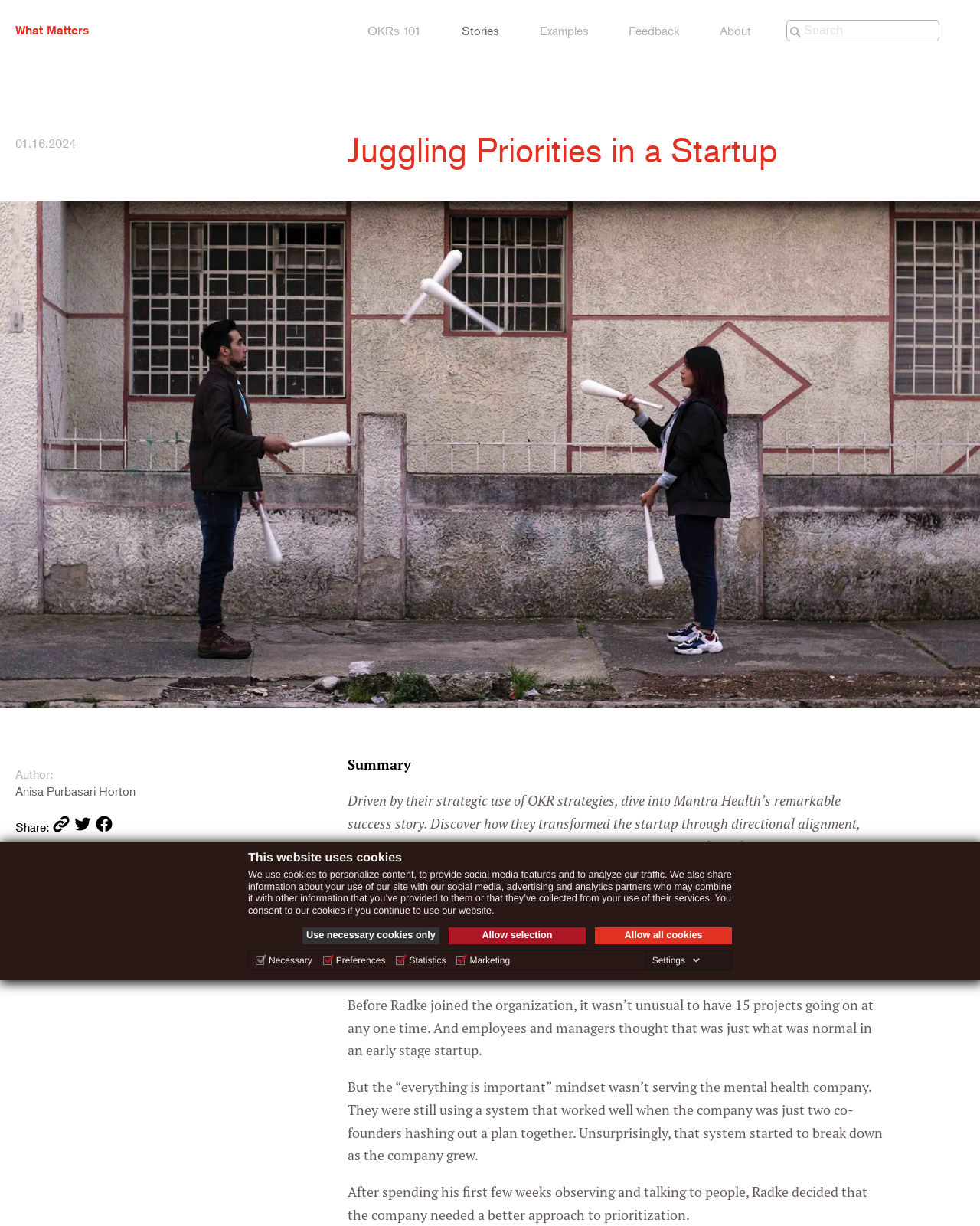Please identify the coordinates of the bounding box for the clickable region that will accomplish this instruction: "Click on 'What Matters'".

[0.016, 0.012, 0.091, 0.037]